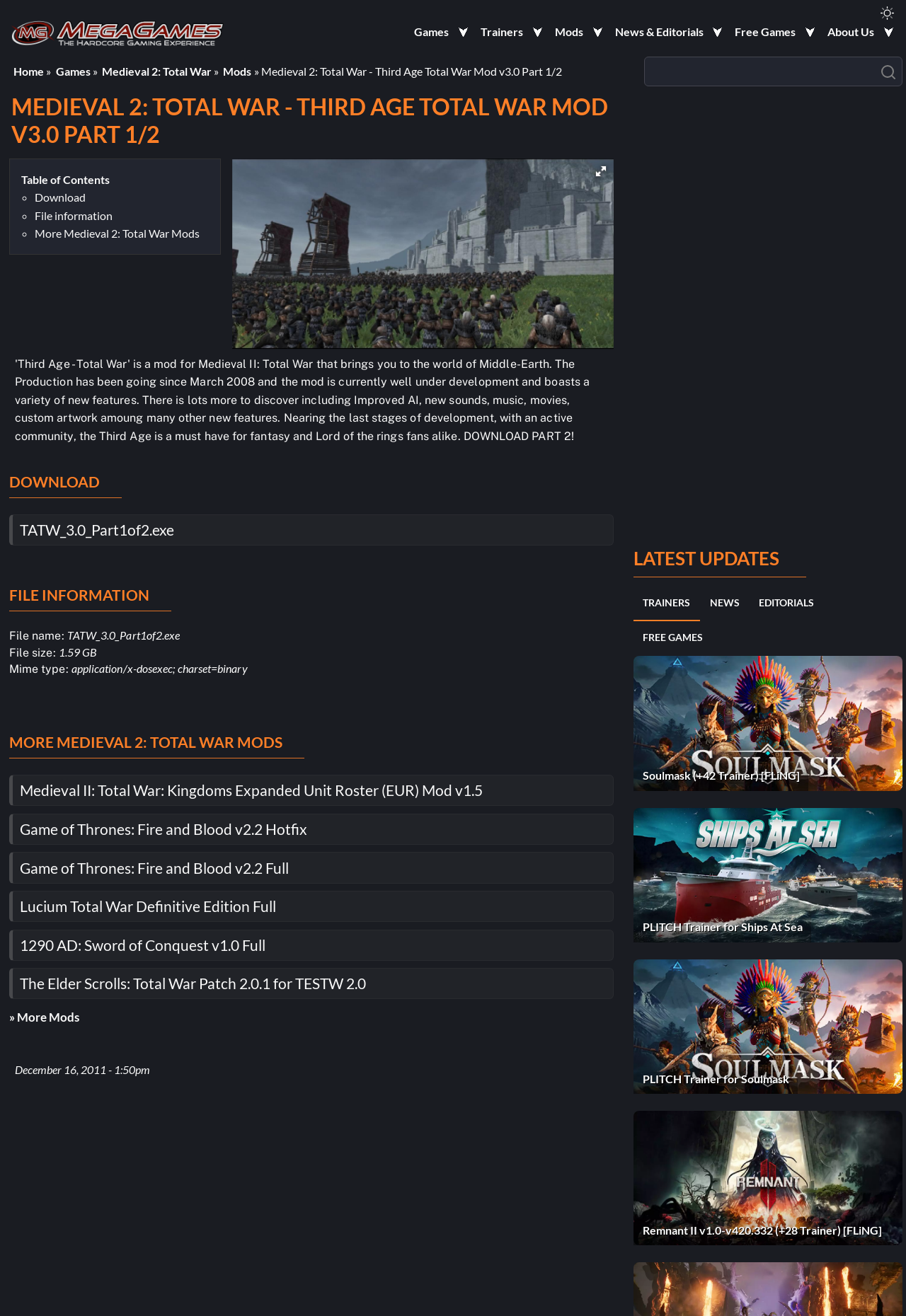Please identify the coordinates of the bounding box for the clickable region that will accomplish this instruction: "Click on the 'Mods' link".

[0.6, 0.013, 0.65, 0.031]